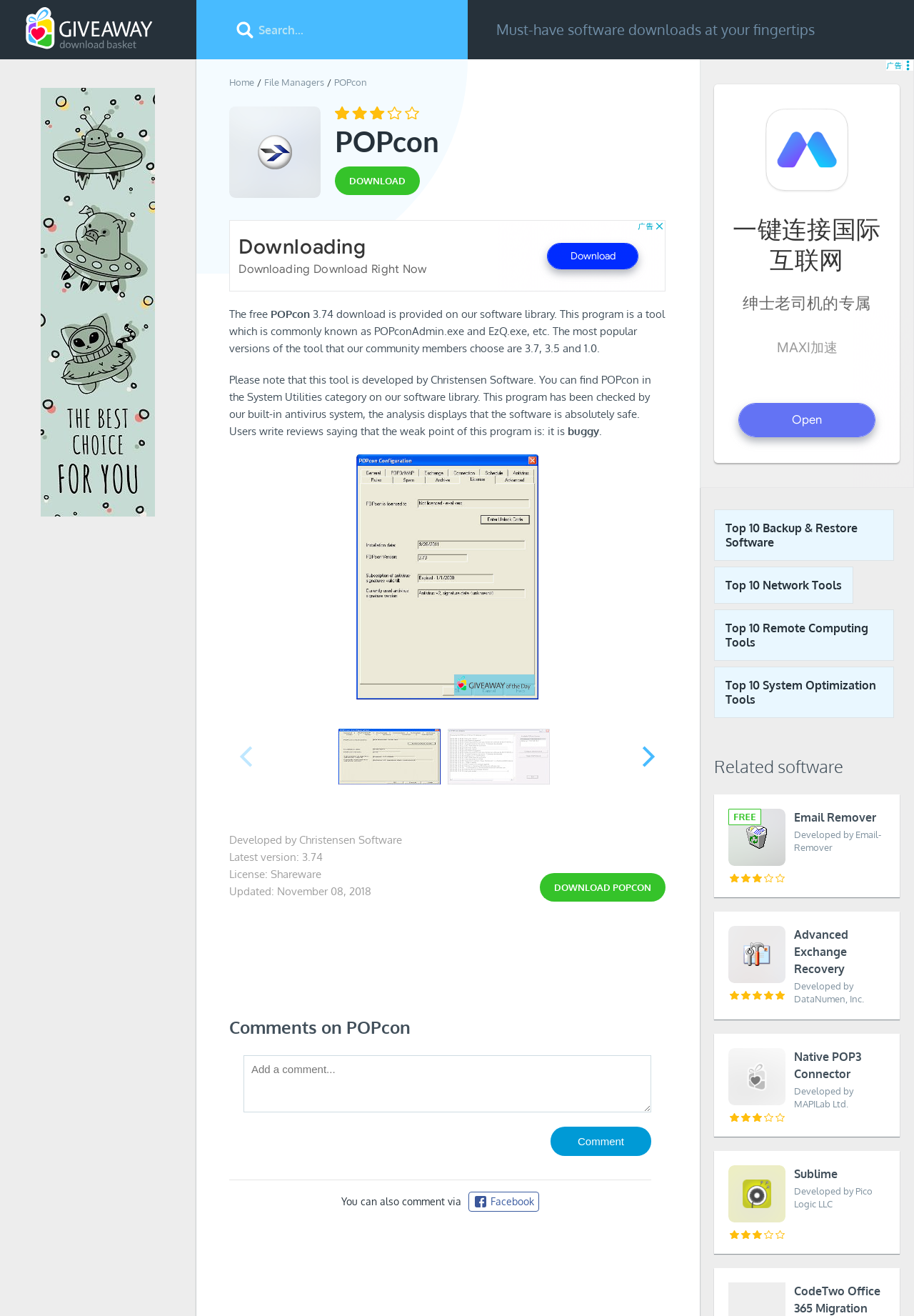Identify the bounding box coordinates of the section to be clicked to complete the task described by the following instruction: "Add a comment". The coordinates should be four float numbers between 0 and 1, formatted as [left, top, right, bottom].

[0.266, 0.802, 0.712, 0.845]